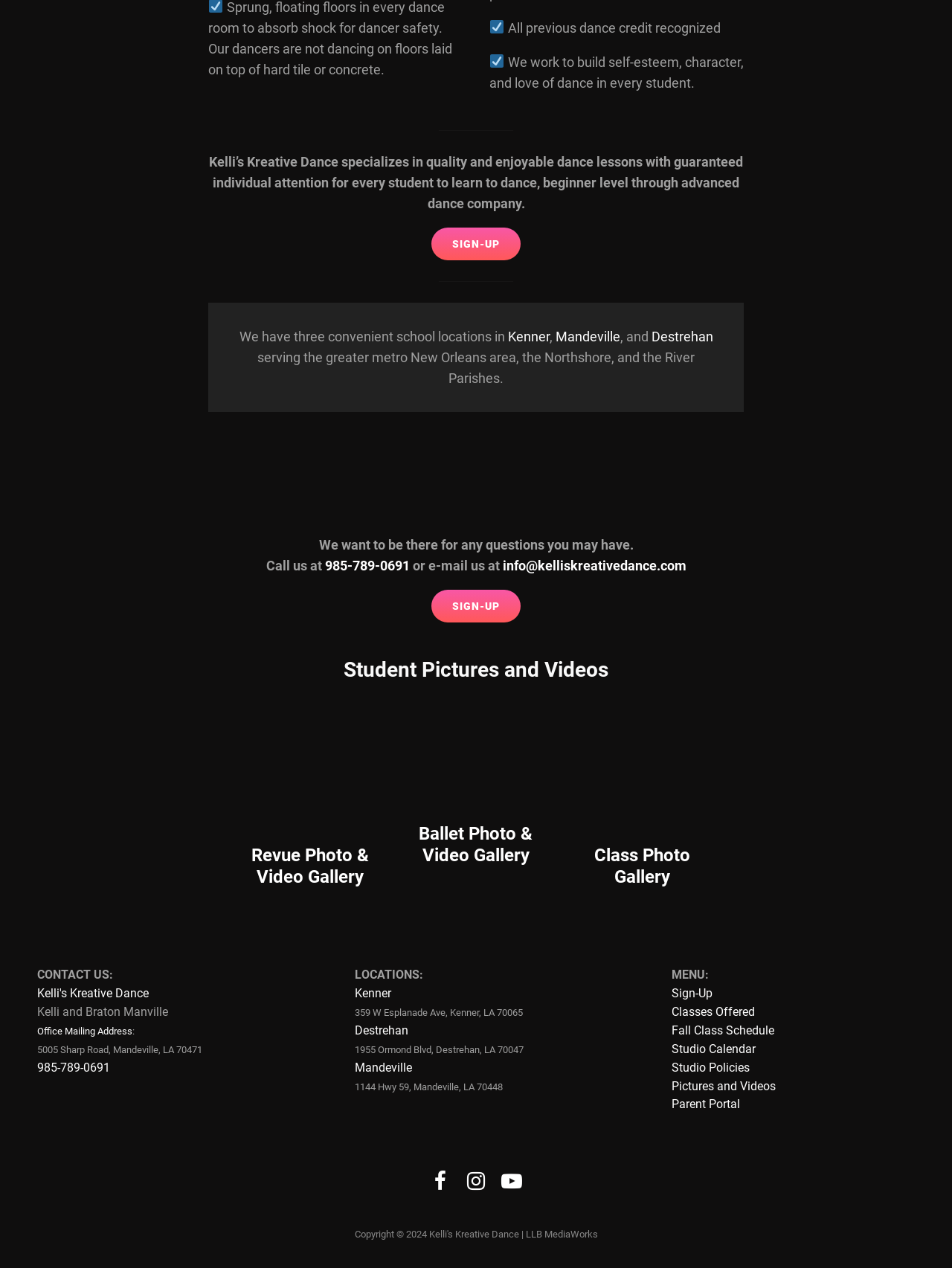Determine the bounding box coordinates of the area to click in order to meet this instruction: "Click the login button".

None